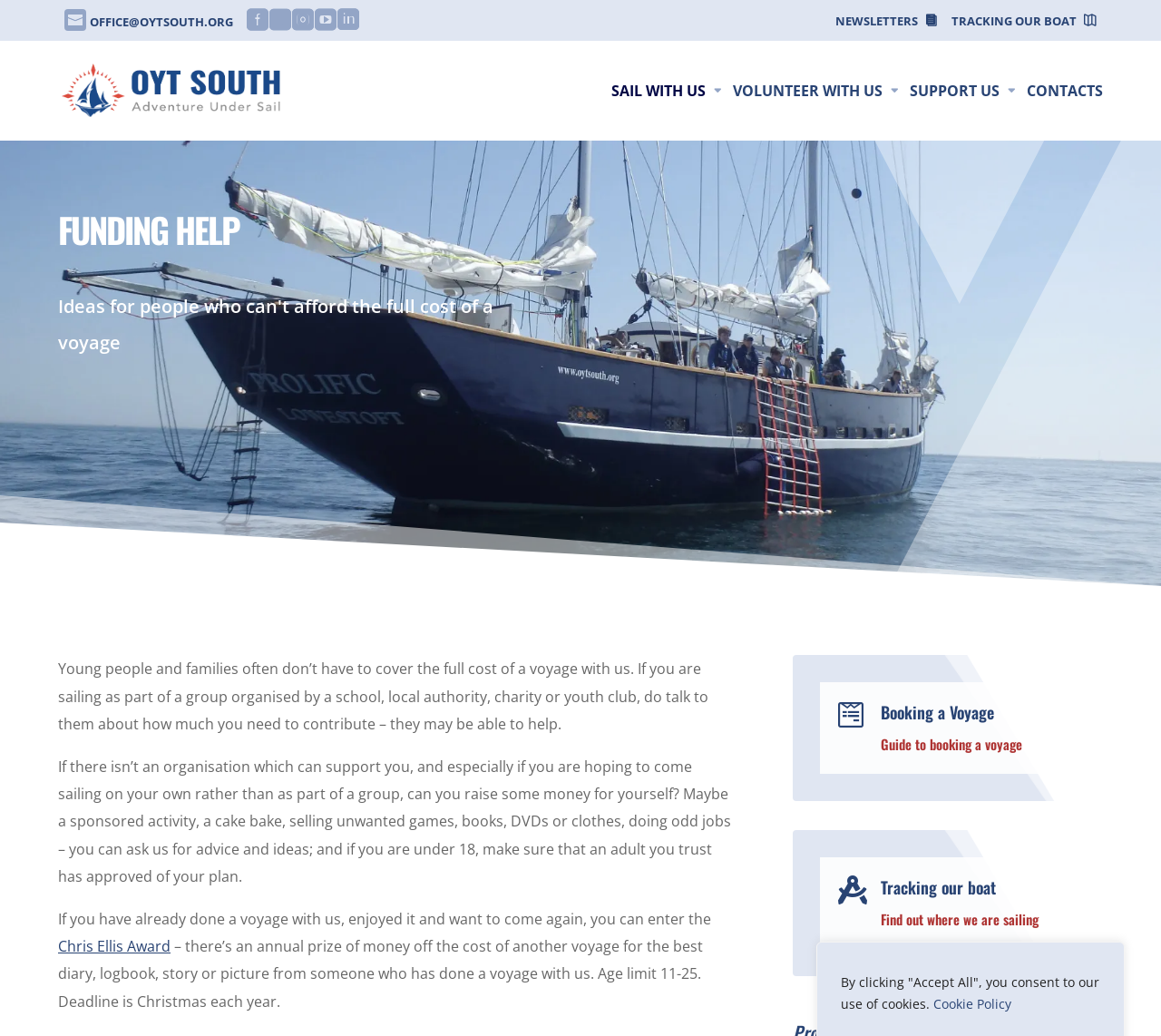What can be done to raise money for a voyage?
Using the visual information from the image, give a one-word or short-phrase answer.

Sponsored activity or selling items